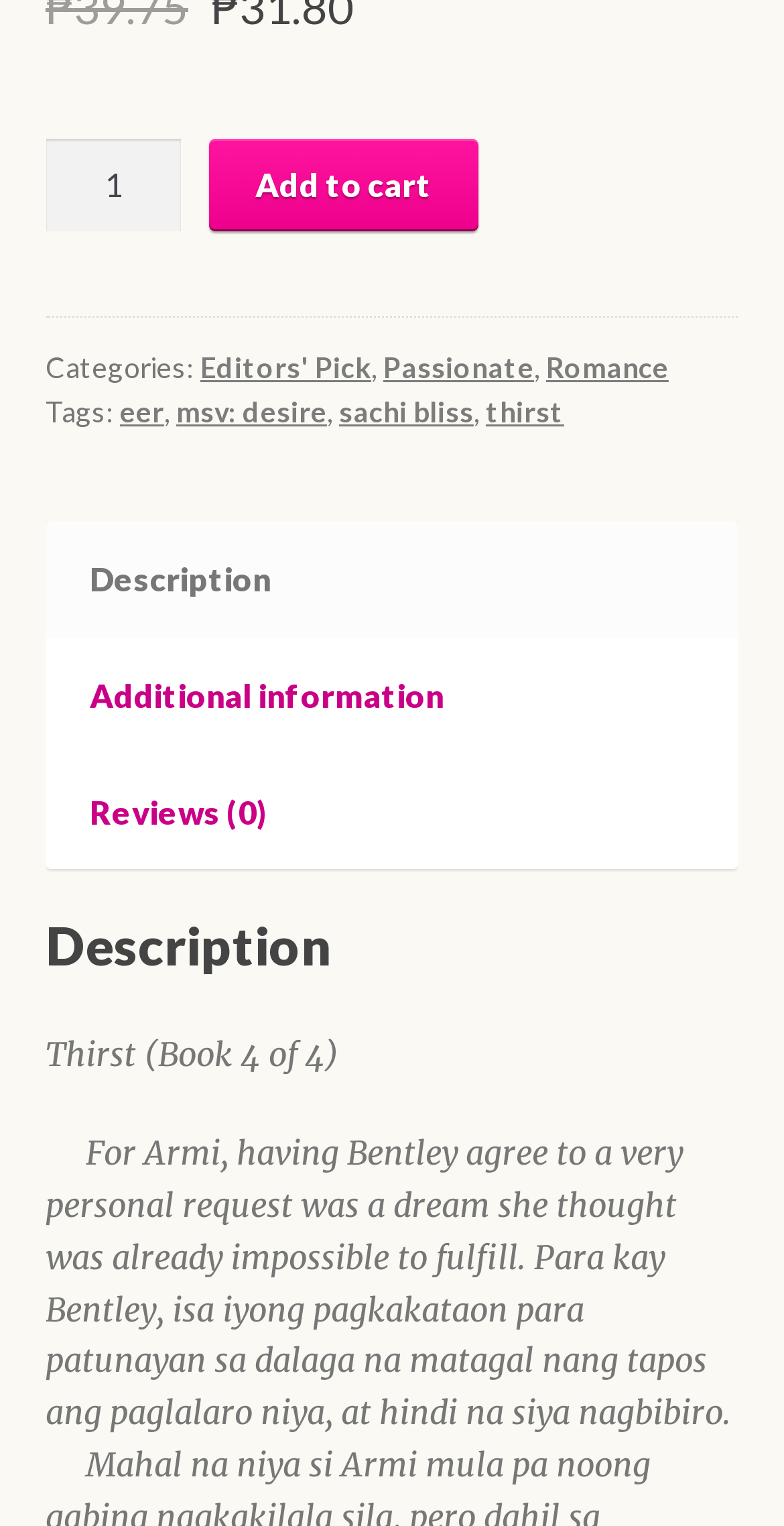Give a one-word or short phrase answer to this question: 
What is the minimum quantity of the product that can be added to cart?

1